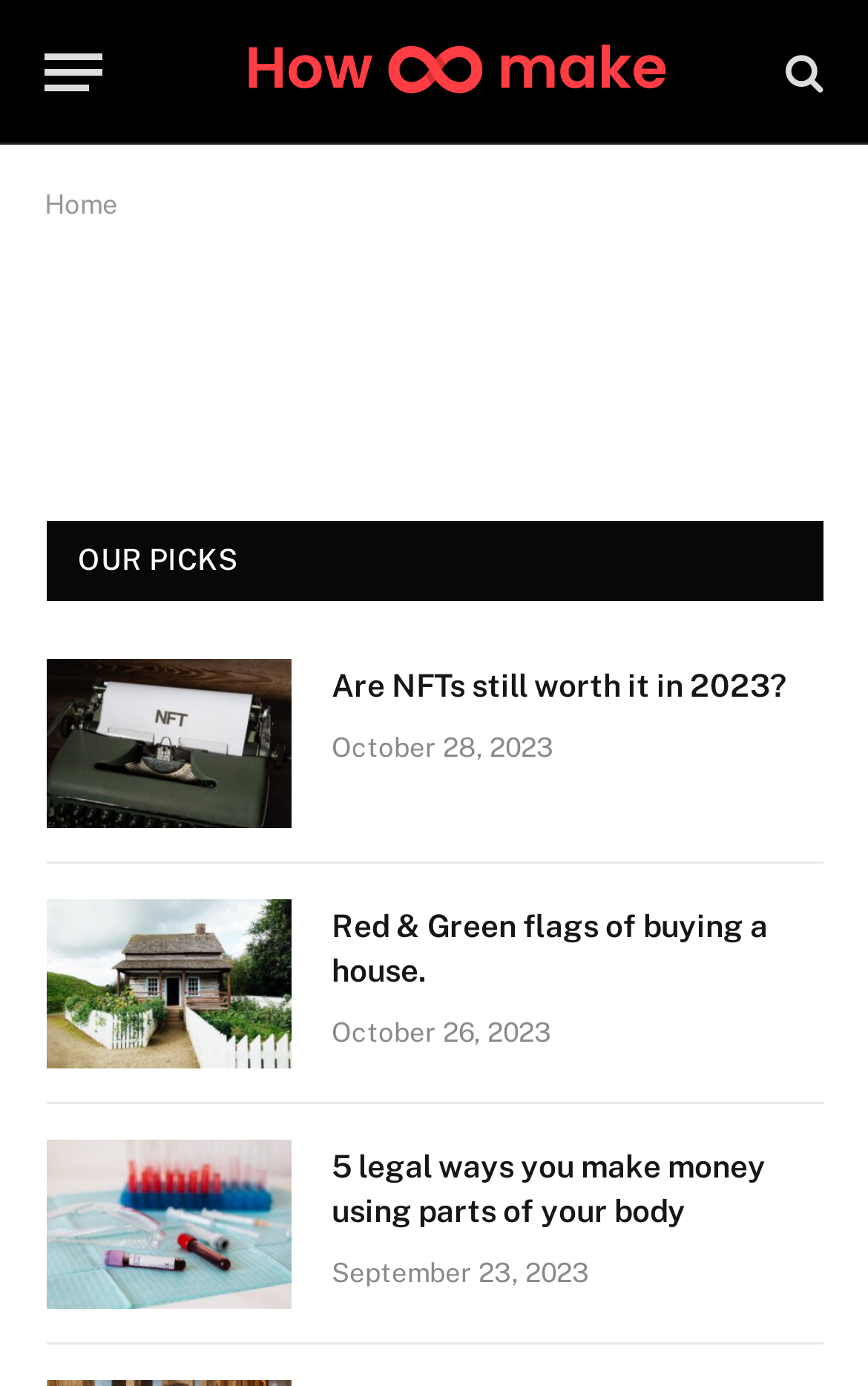Please indicate the bounding box coordinates for the clickable area to complete the following task: "Learn about making money using parts of your body". The coordinates should be specified as four float numbers between 0 and 1, i.e., [left, top, right, bottom].

[0.382, 0.825, 0.949, 0.89]